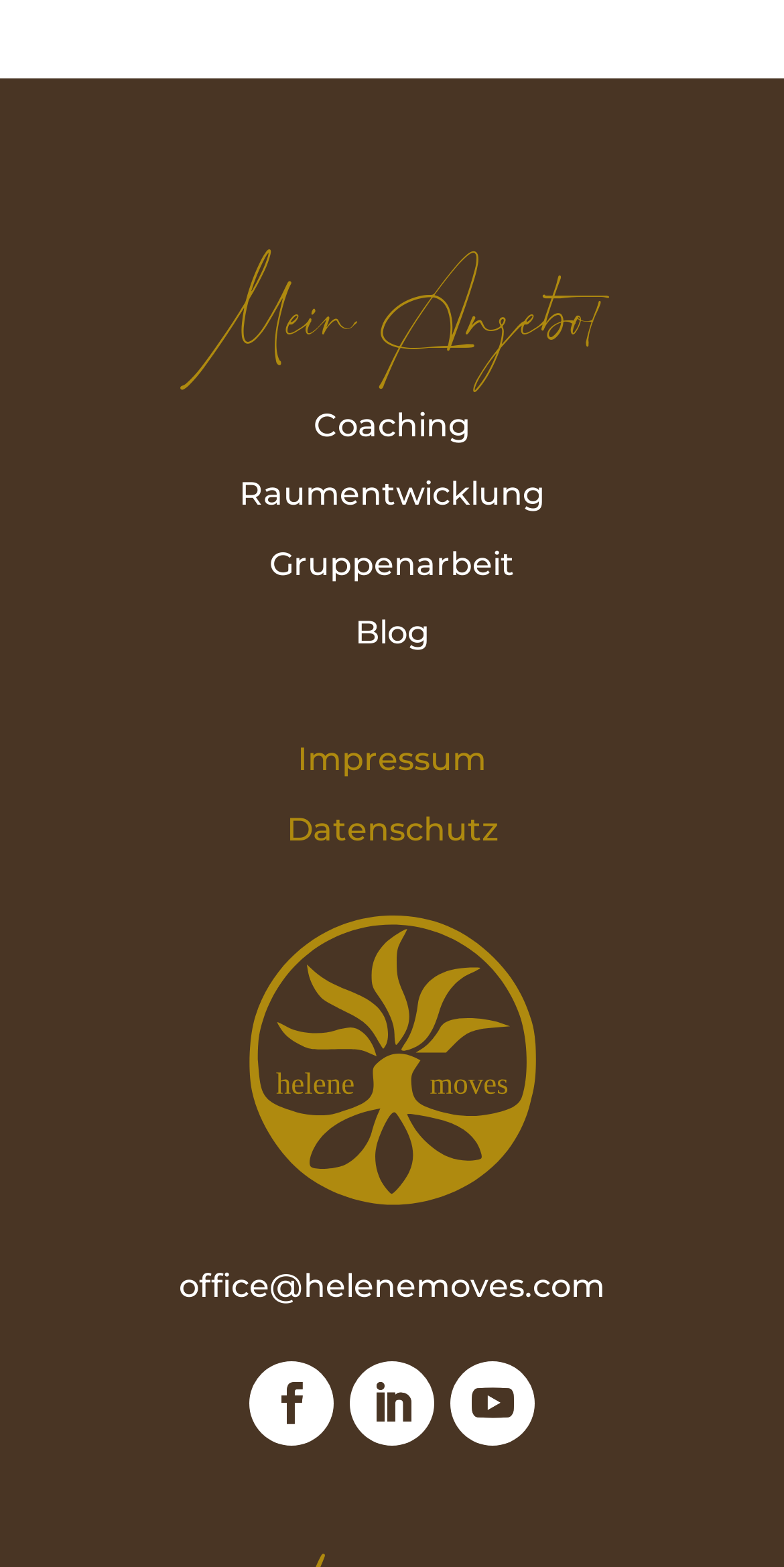Utilize the information from the image to answer the question in detail:
What is the second menu item?

The second menu item is 'Raumentwicklung' which is a static text element located at the coordinates [0.305, 0.303, 0.695, 0.328].